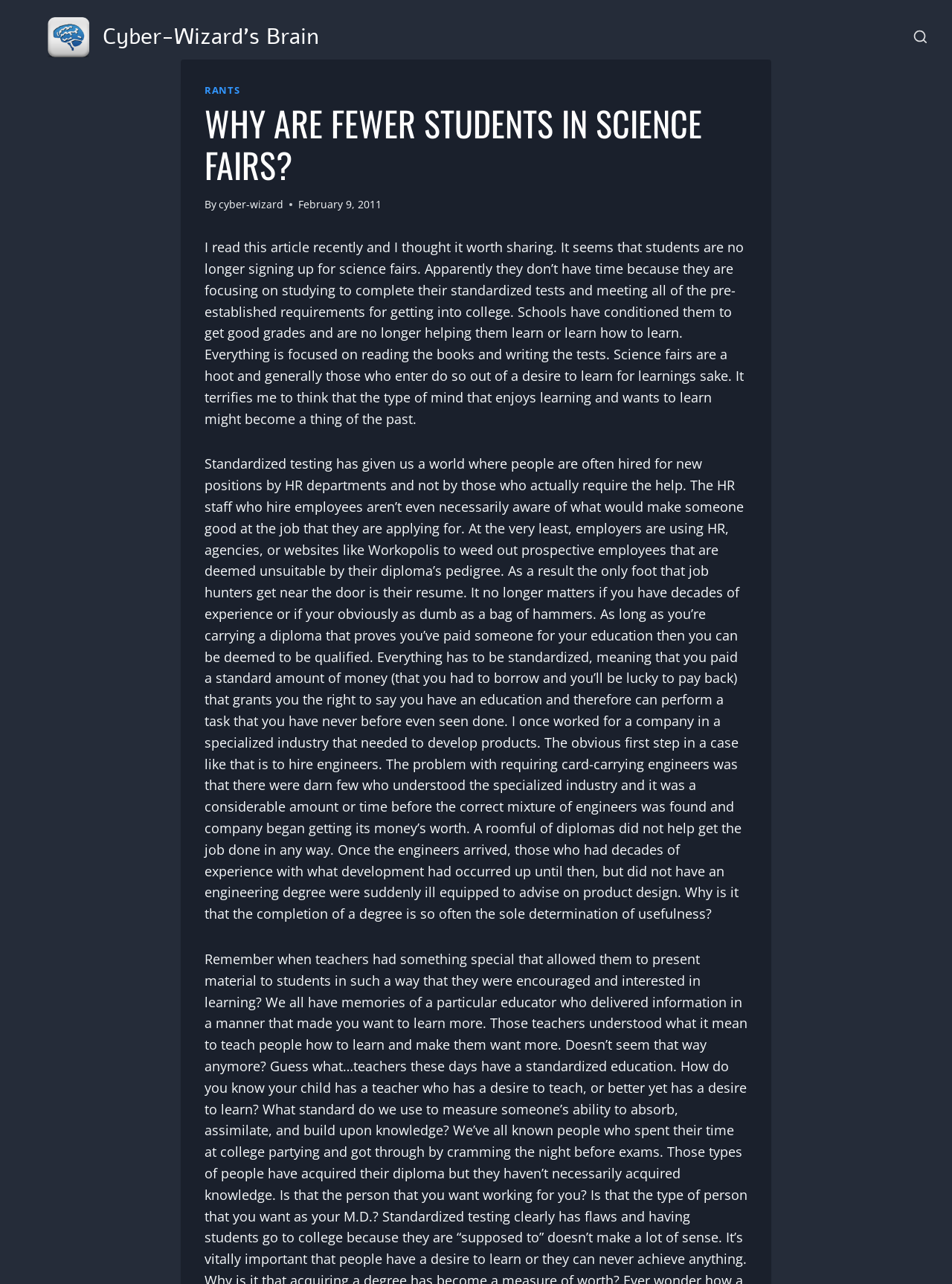Given the element description, predict the bounding box coordinates in the format (top-left x, top-left y, bottom-right x, bottom-right y). Make sure all values are between 0 and 1. Here is the element description: Cyber-Wizard's Brain

[0.05, 0.013, 0.335, 0.045]